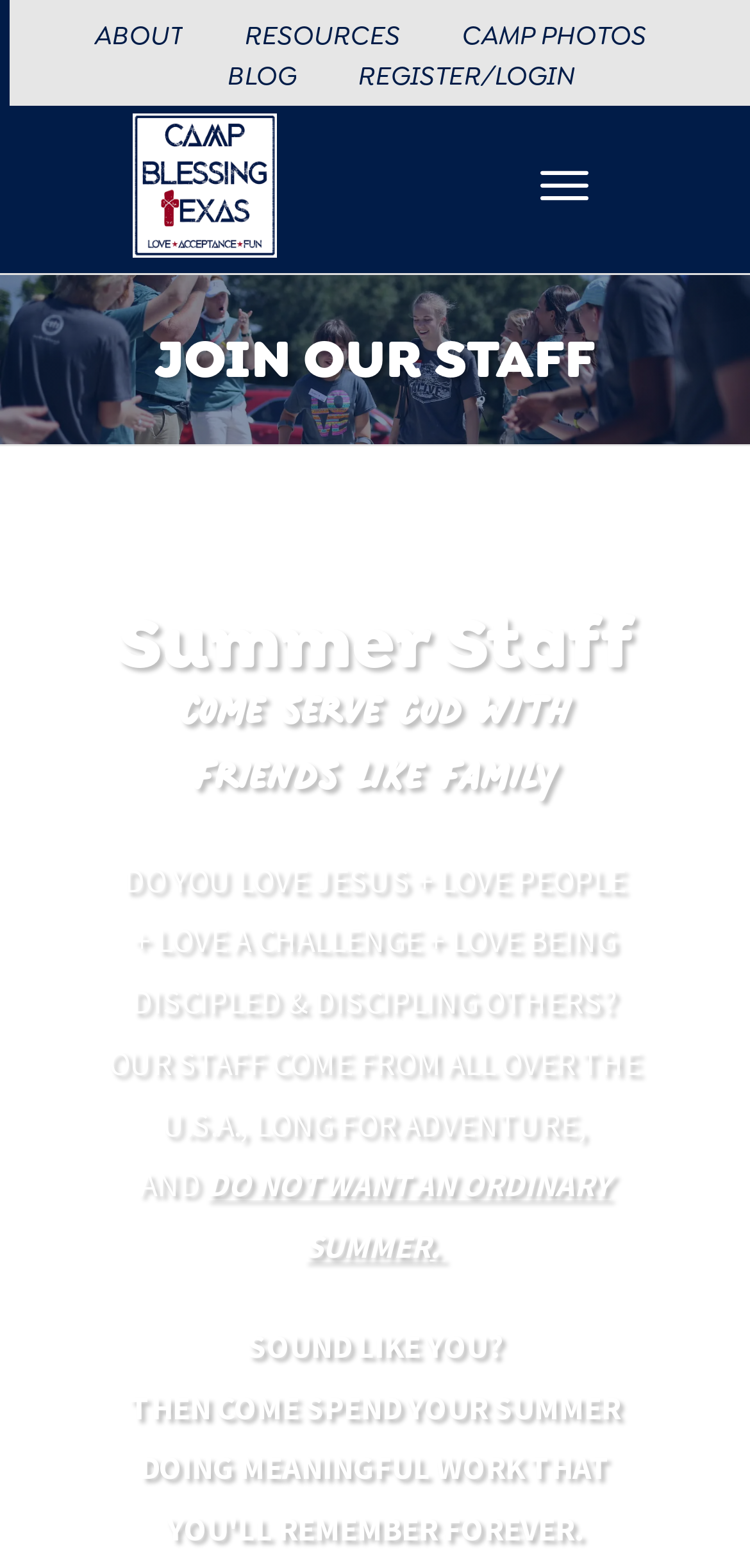What is the location of the summer camp?
From the image, provide a succinct answer in one word or a short phrase.

USA